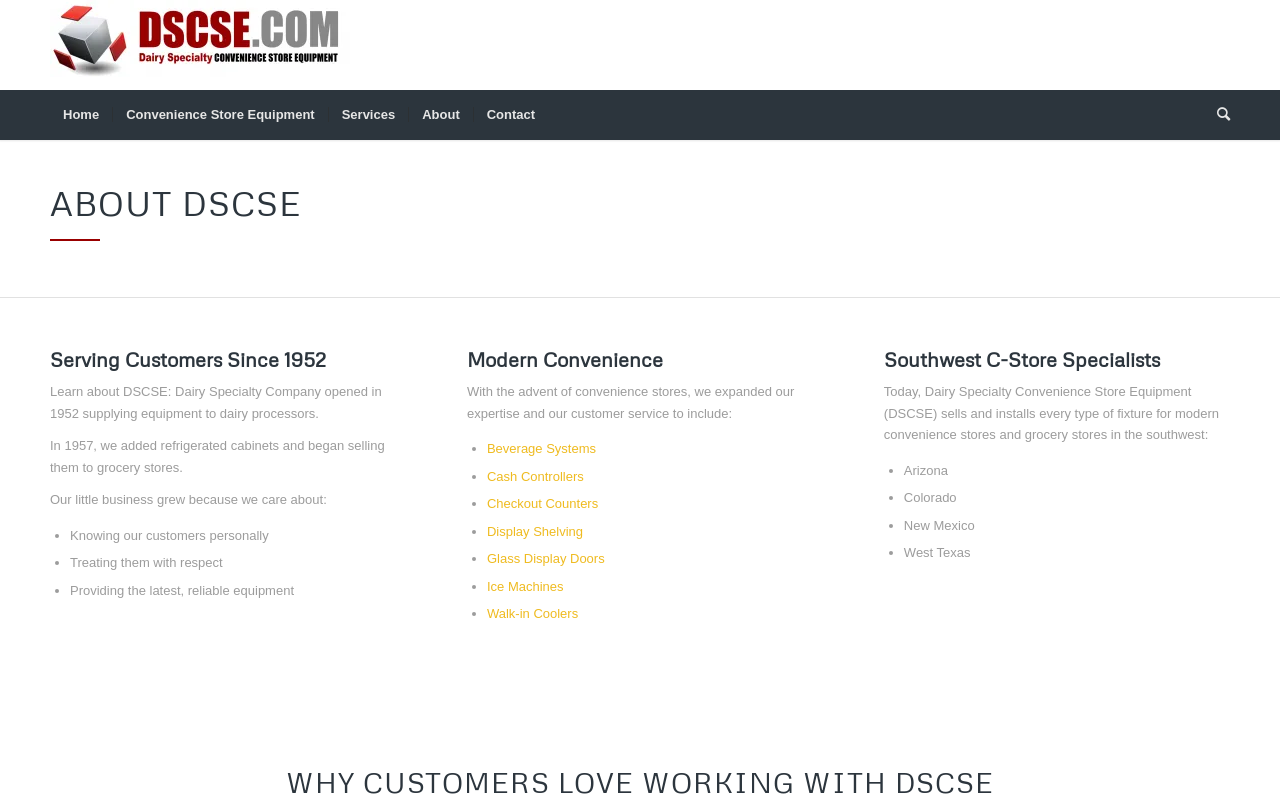Determine the bounding box for the UI element that matches this description: "Convenience Store Equipment".

[0.088, 0.111, 0.256, 0.173]